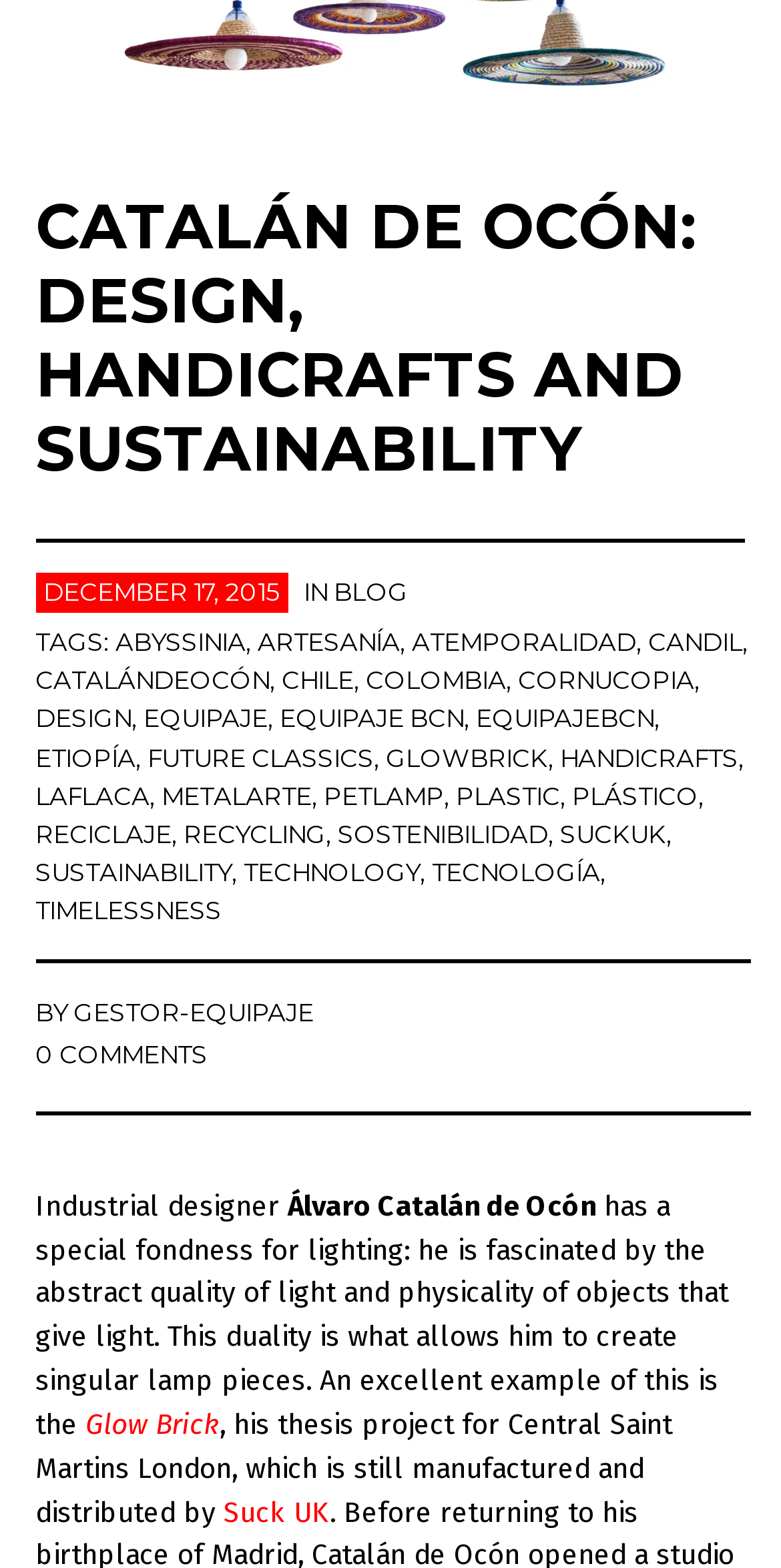From the element description: "Suck UK", extract the bounding box coordinates of the UI element. The coordinates should be expressed as four float numbers between 0 and 1, in the order [left, top, right, bottom].

[0.286, 0.953, 0.422, 0.975]